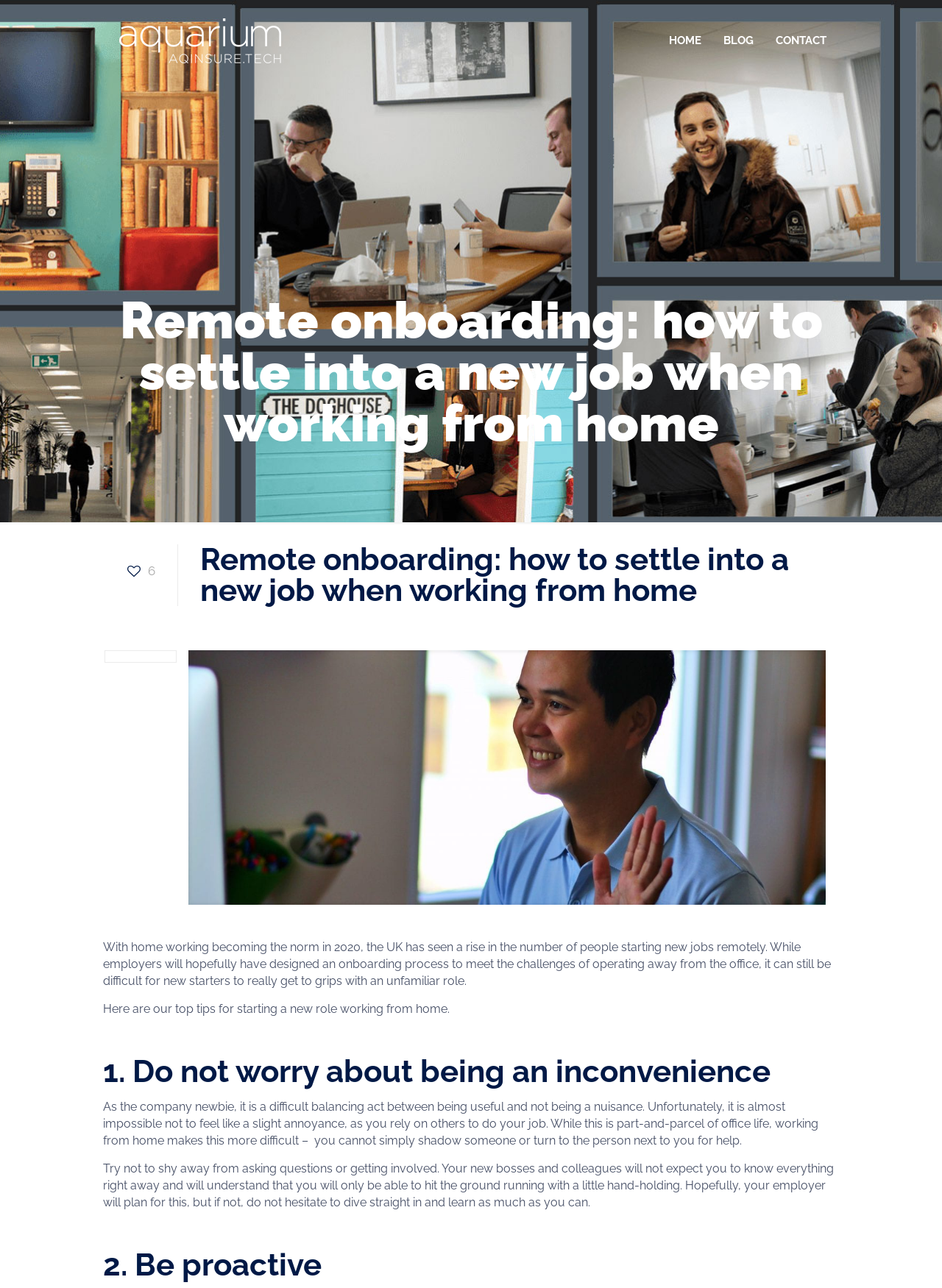Using the information in the image, could you please answer the following question in detail:
What is the tone of the article?

The tone of the article is helpful and encouraging, as it provides tips and advice for new starters working from home. The language used is supportive and reassuring, with phrases such as 'do not hesitate to dive straight in and learn as much as you can'.